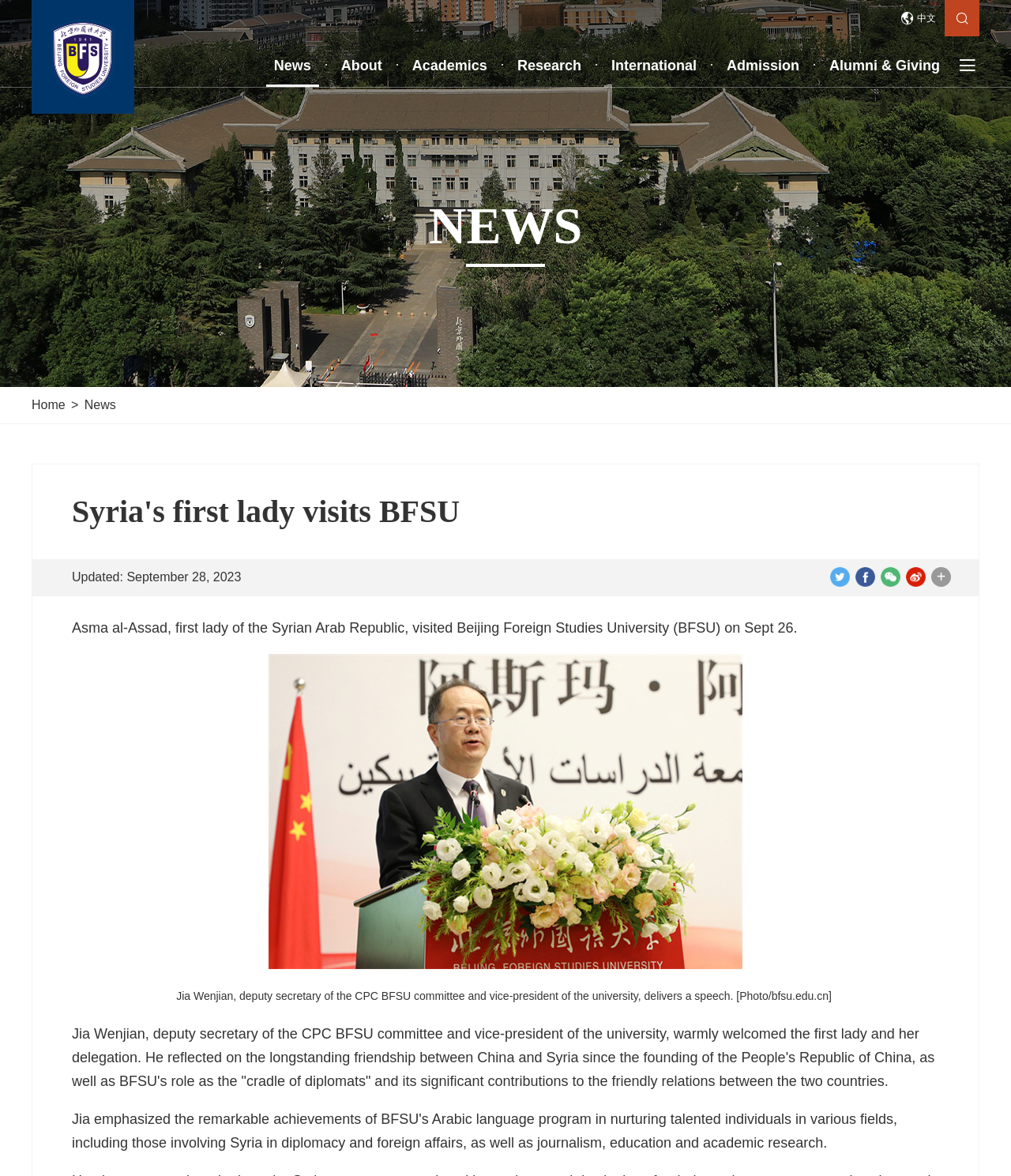Could you indicate the bounding box coordinates of the region to click in order to complete this instruction: "Click the 'Home' link".

[0.031, 0.329, 0.065, 0.36]